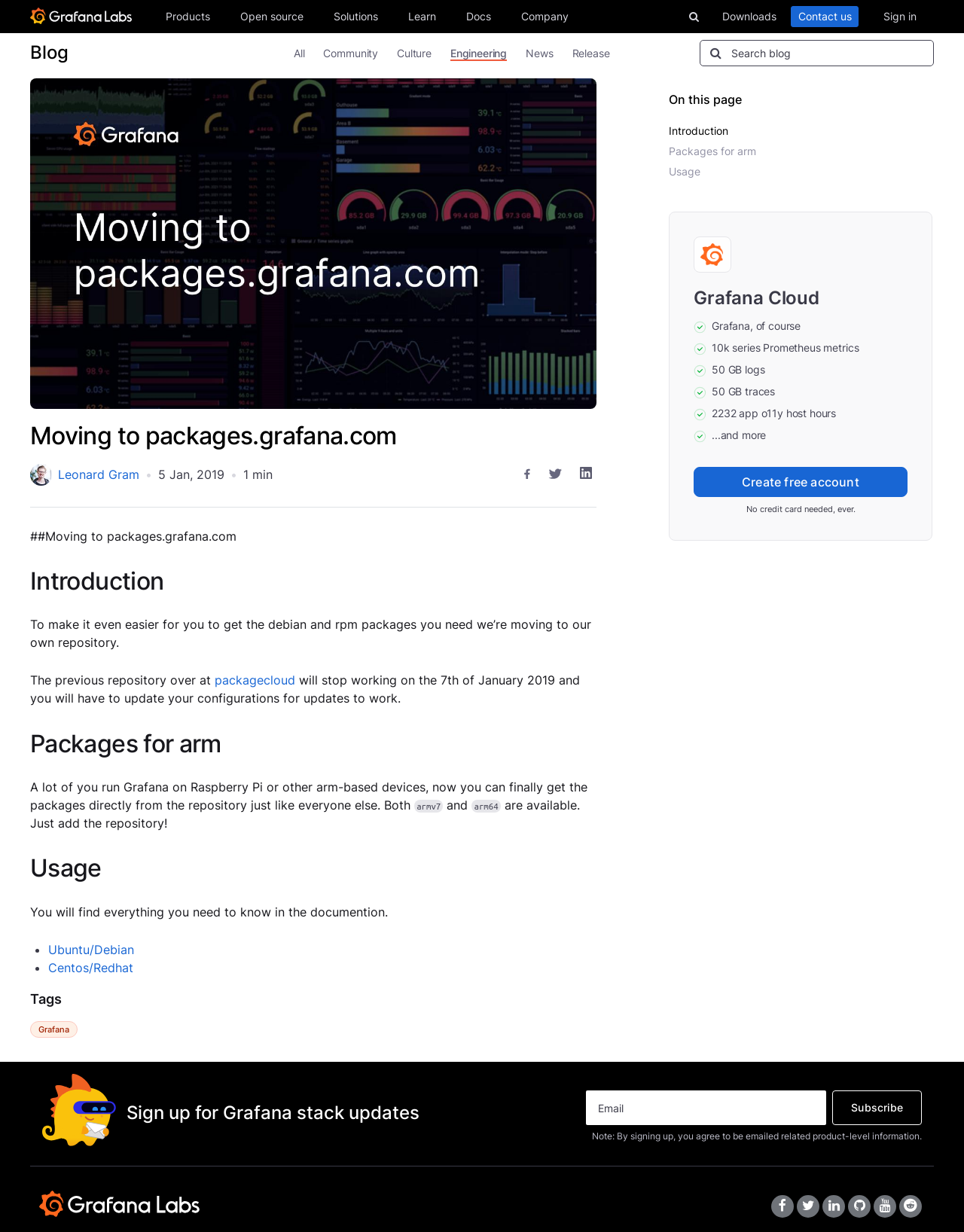Determine the bounding box coordinates for the area you should click to complete the following instruction: "Explore 'End-to-End Solutions'".

[0.498, 0.041, 0.616, 0.05]